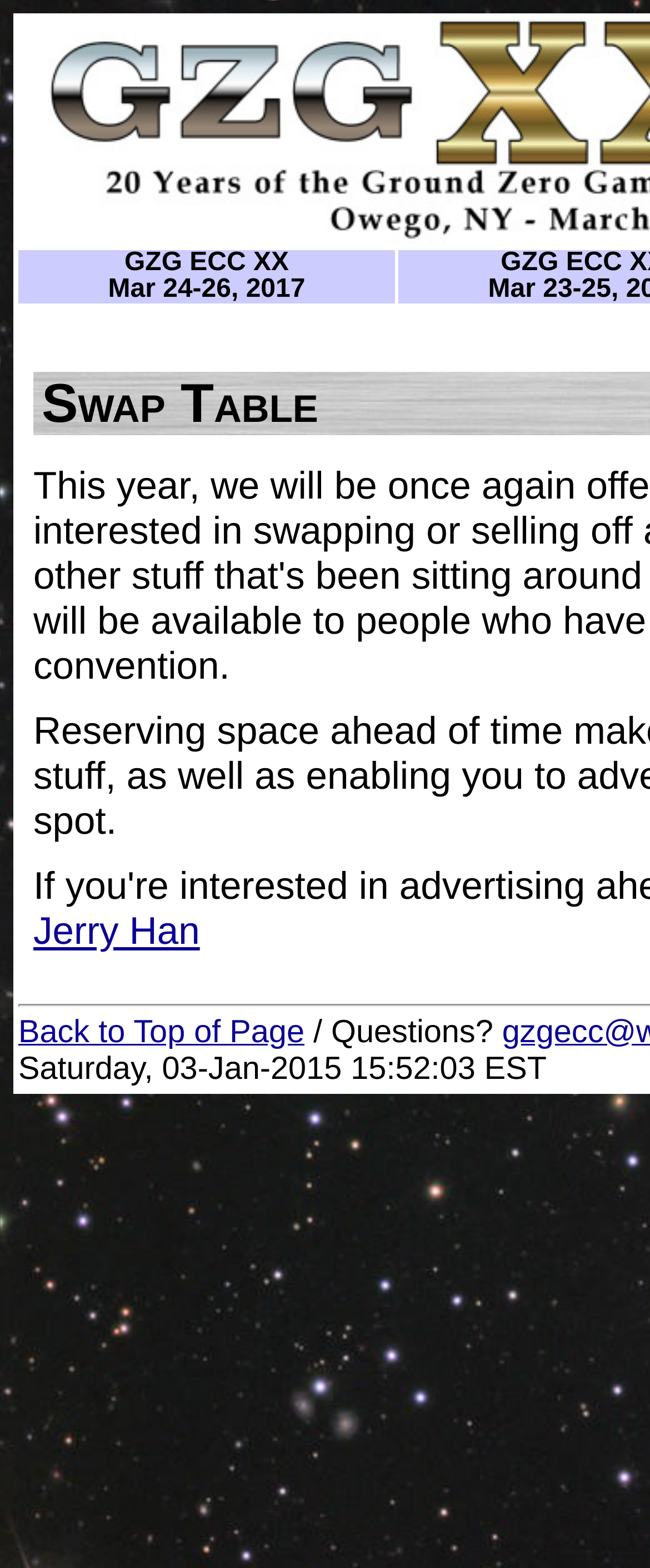Locate and provide the bounding box coordinates for the HTML element that matches this description: "Jerry Han".

[0.051, 0.579, 0.307, 0.607]